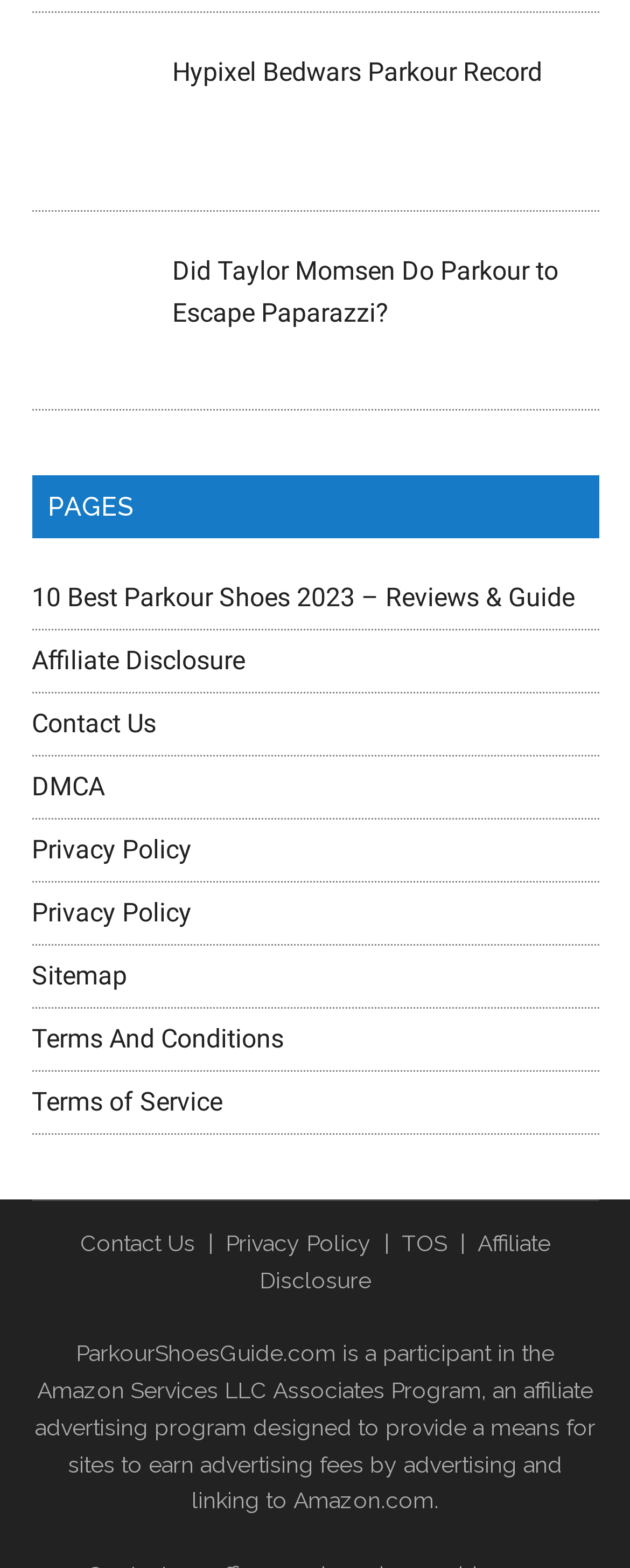What is the relationship between the website and Amazon?
Using the visual information from the image, give a one-word or short-phrase answer.

Affiliate partner